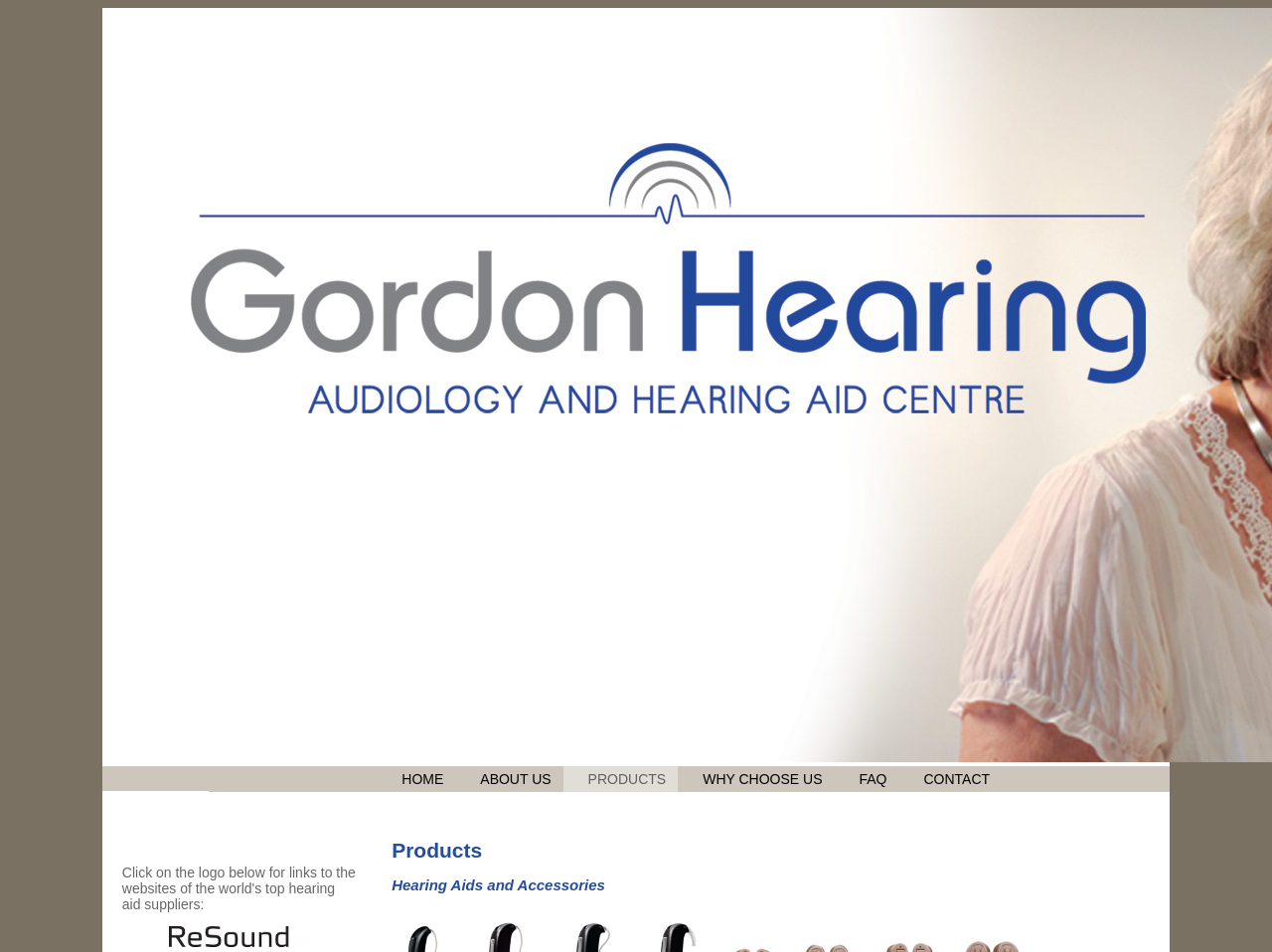From the details in the image, provide a thorough response to the question: How many main navigation links are there?

I counted the number of links in the main navigation menu, which are HOME, ABOUT US, PRODUCTS, WHY CHOOSE US, FAQ, and CONTACT.